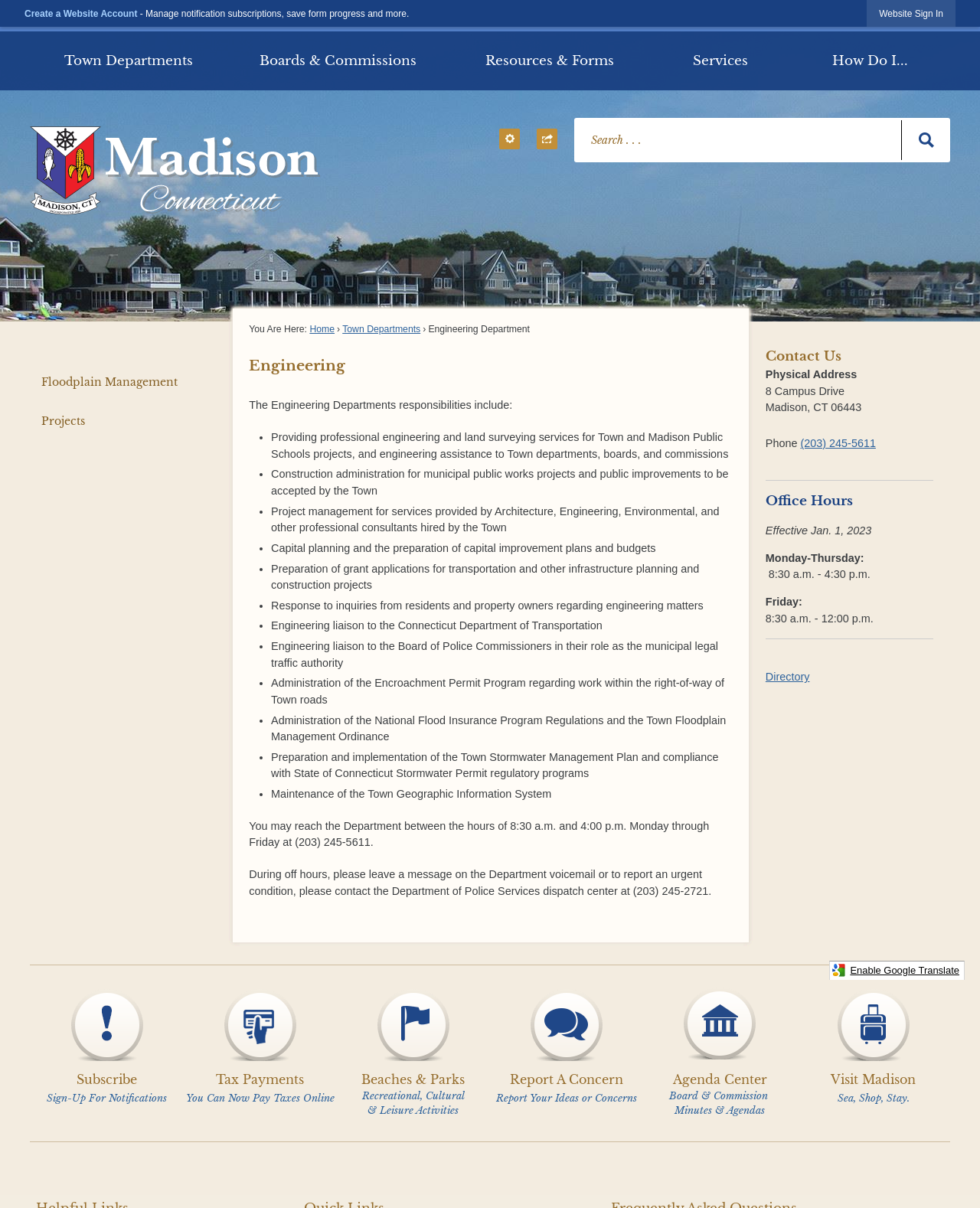Please provide a short answer using a single word or phrase for the question:
What is the purpose of the Engineering Department?

Providing professional engineering services